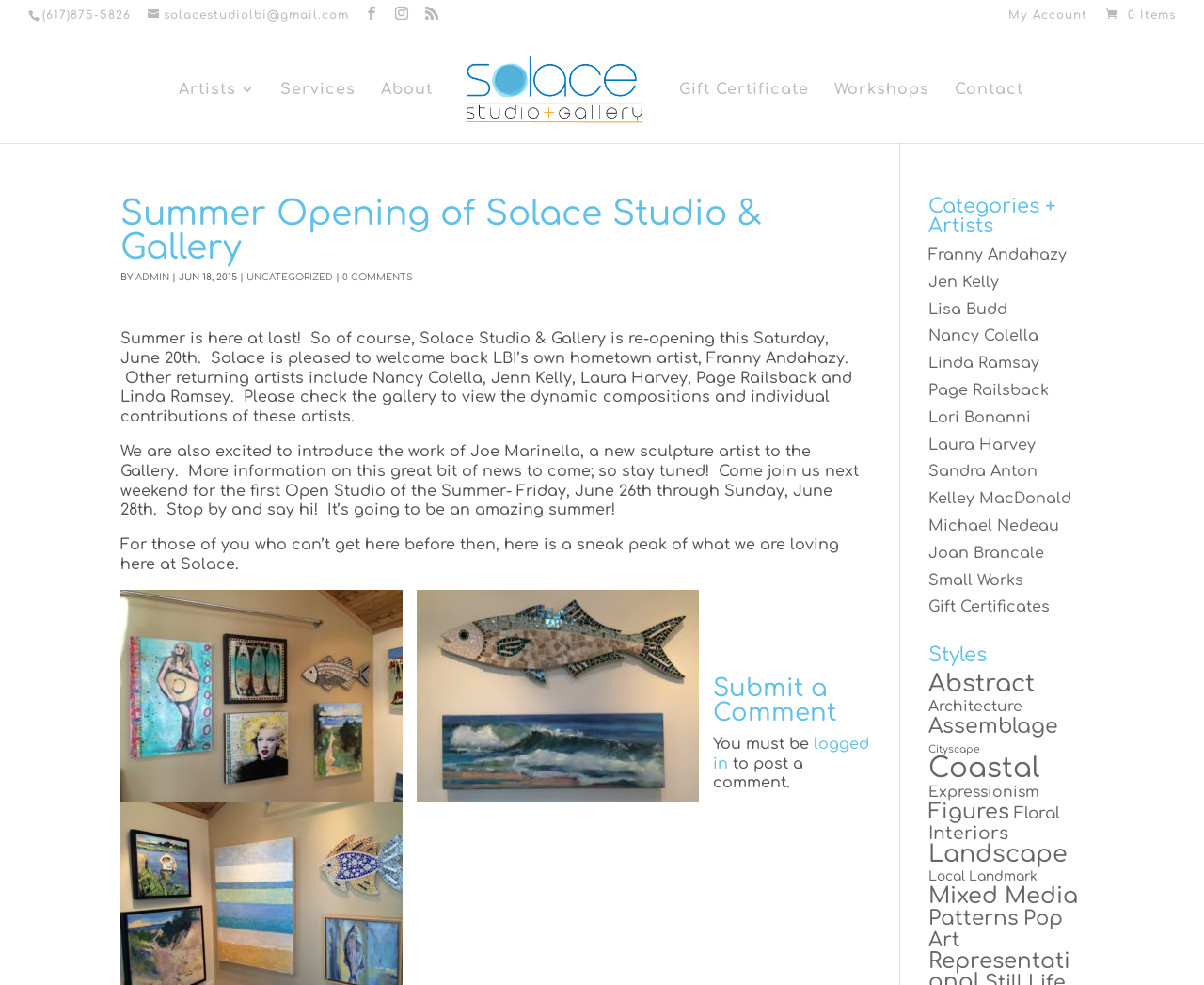What is the email address of Solace Studio & Gallery?
Look at the screenshot and provide an in-depth answer.

The email address can be found at the top of the webpage, in the link element with bounding box coordinates [0.123, 0.009, 0.29, 0.022].